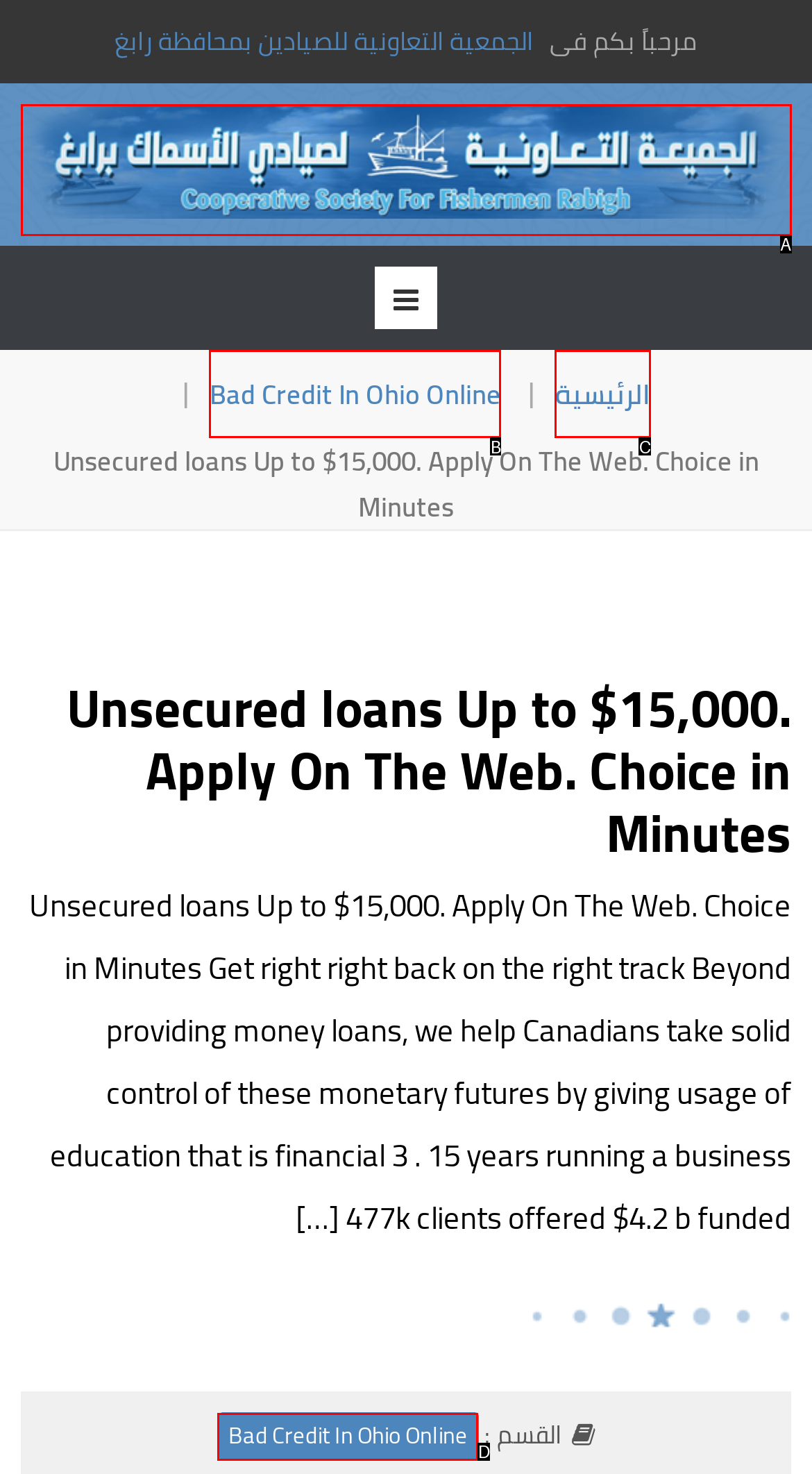Identify the HTML element that corresponds to the description: Bad Credit In Ohio Online Provide the letter of the matching option directly from the choices.

B